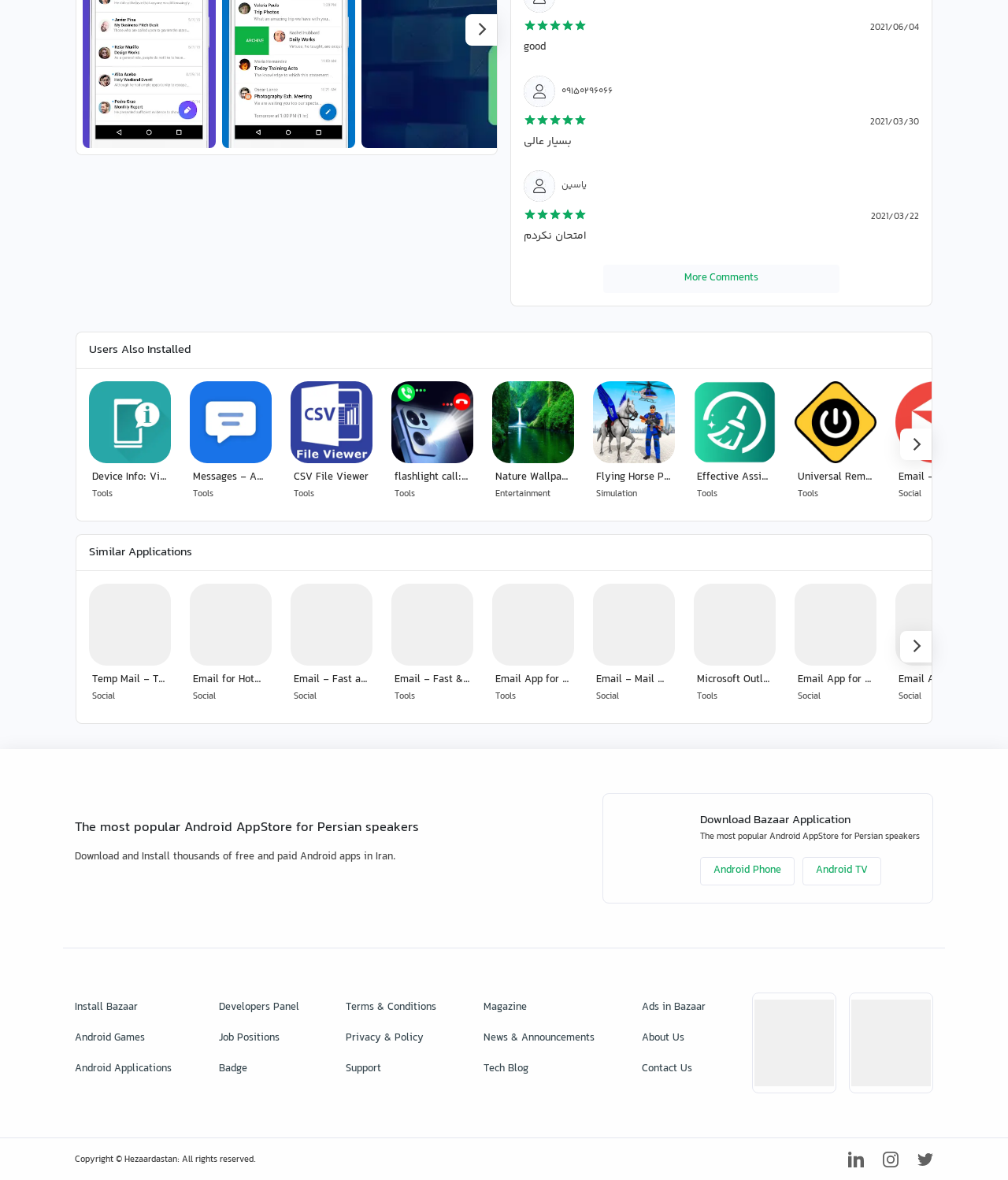Please find the bounding box for the following UI element description. Provide the coordinates in (top-left x, top-left y, bottom-right x, bottom-right y) format, with values between 0 and 1: Badge

[0.217, 0.893, 0.297, 0.919]